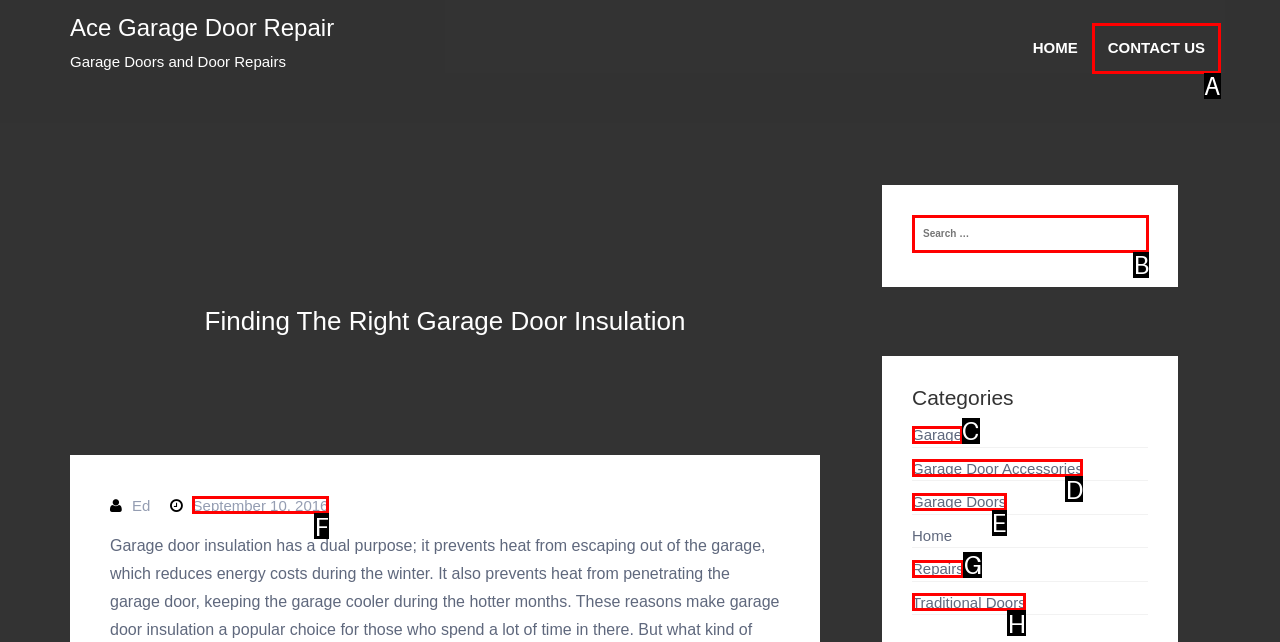Determine the letter of the element you should click to carry out the task: check disclaimer
Answer with the letter from the given choices.

None